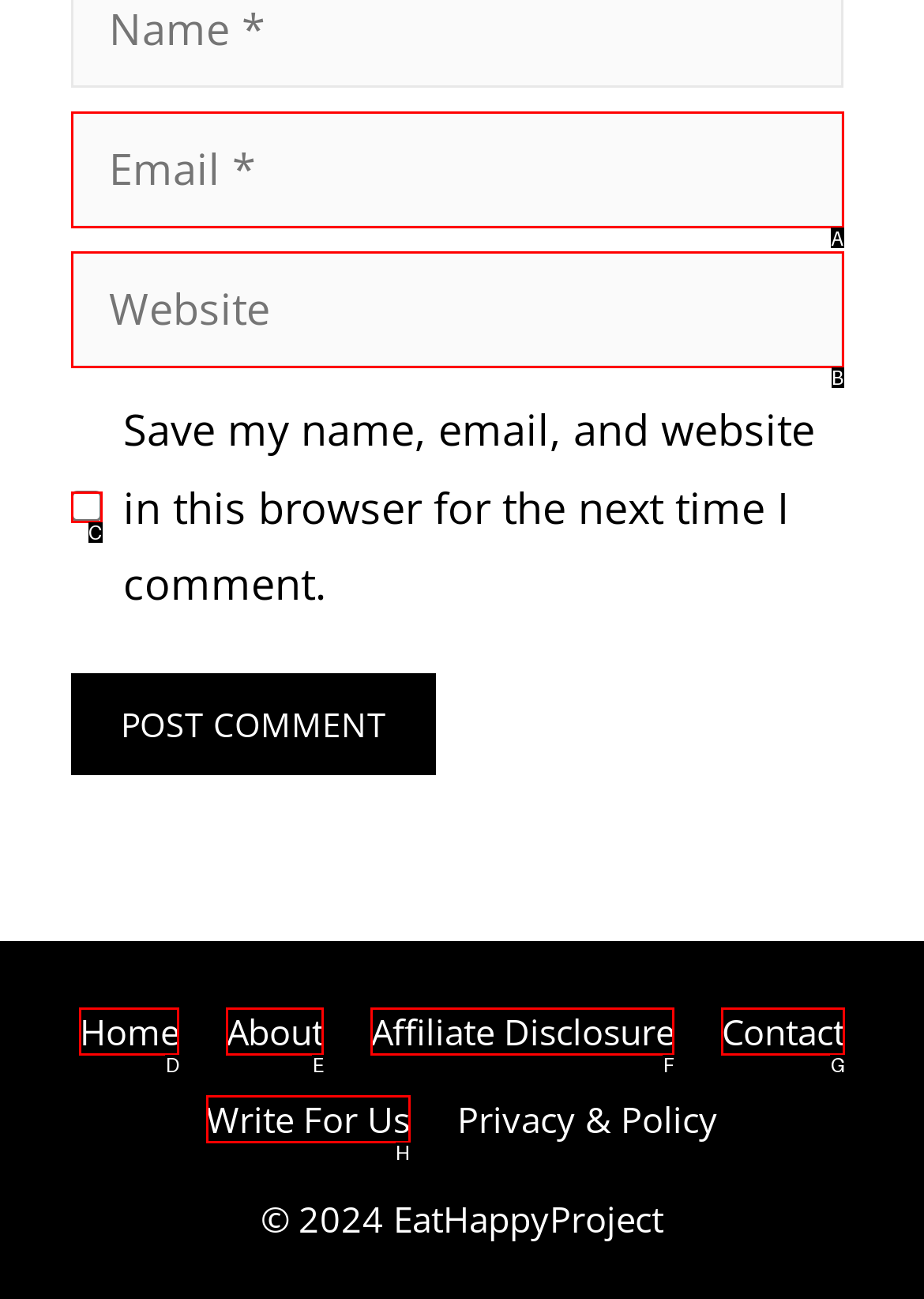Which UI element's letter should be clicked to achieve the task: Input website URL
Provide the letter of the correct choice directly.

B